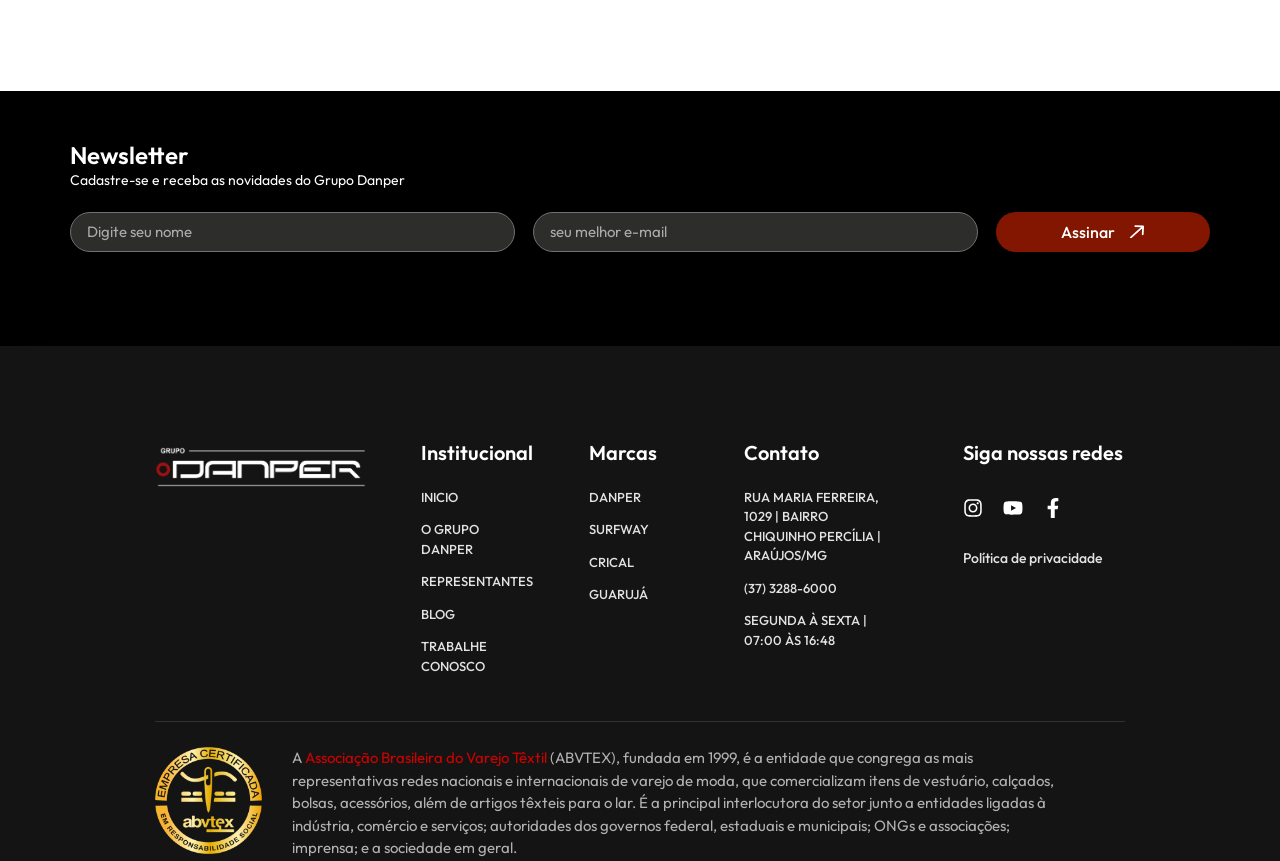Determine the coordinates of the bounding box that should be clicked to complete the instruction: "Visit the blog". The coordinates should be represented by four float numbers between 0 and 1: [left, top, right, bottom].

[0.329, 0.703, 0.417, 0.725]